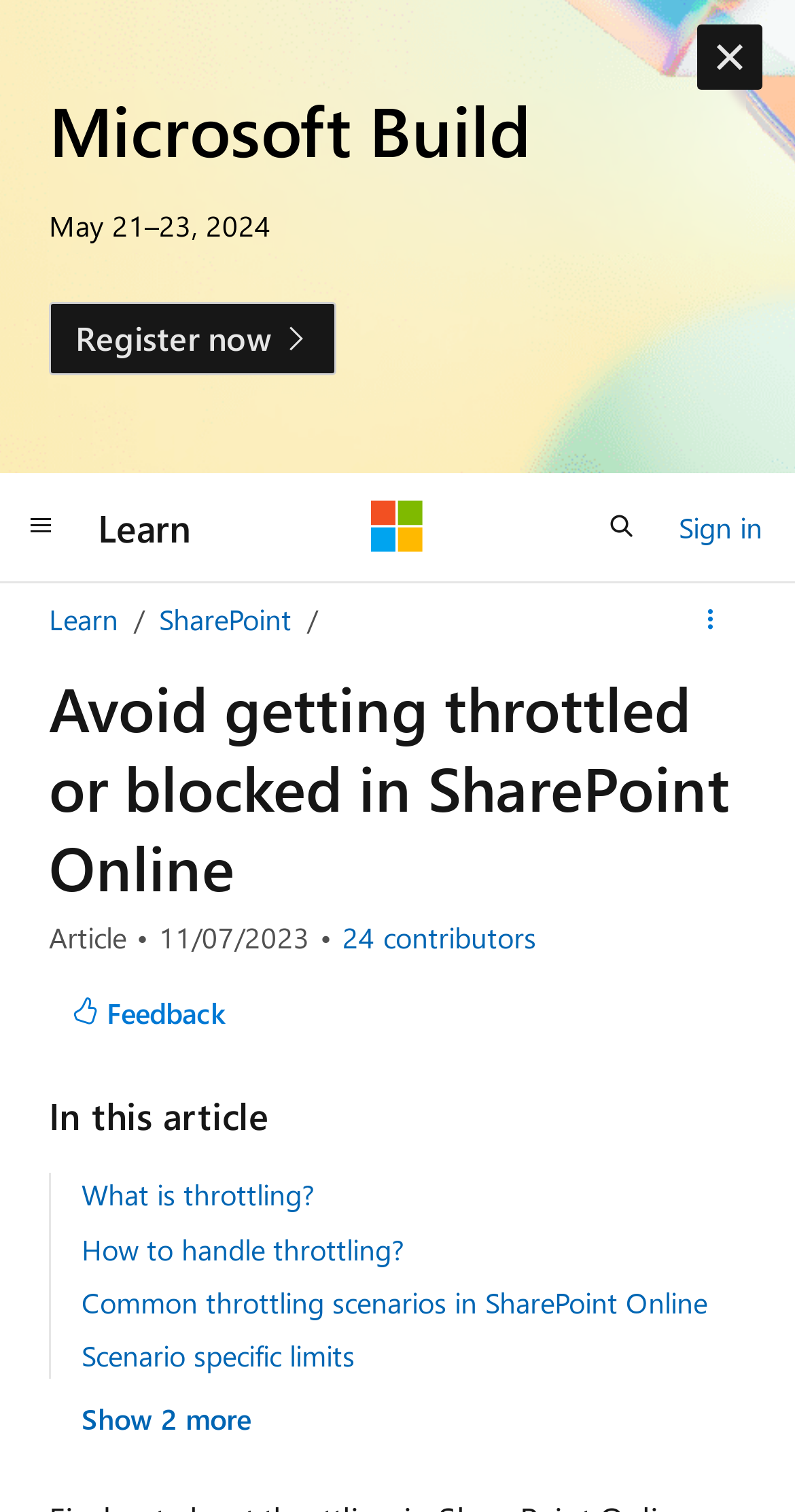Please specify the bounding box coordinates in the format (top-left x, top-left y, bottom-right x, bottom-right y), with values ranging from 0 to 1. Identify the bounding box for the UI component described as follows: Show 2 more

[0.103, 0.928, 0.315, 0.95]